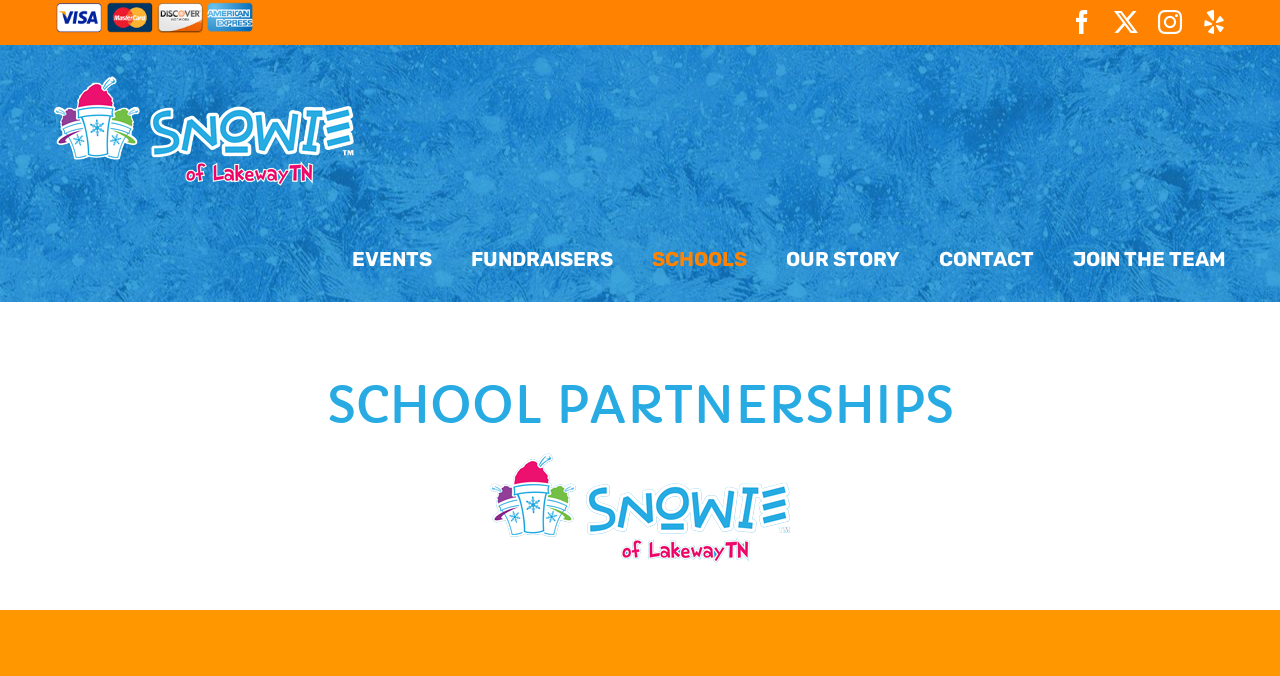Pinpoint the bounding box coordinates of the area that should be clicked to complete the following instruction: "Click Facebook link". The coordinates must be given as four float numbers between 0 and 1, i.e., [left, top, right, bottom].

[0.836, 0.015, 0.854, 0.05]